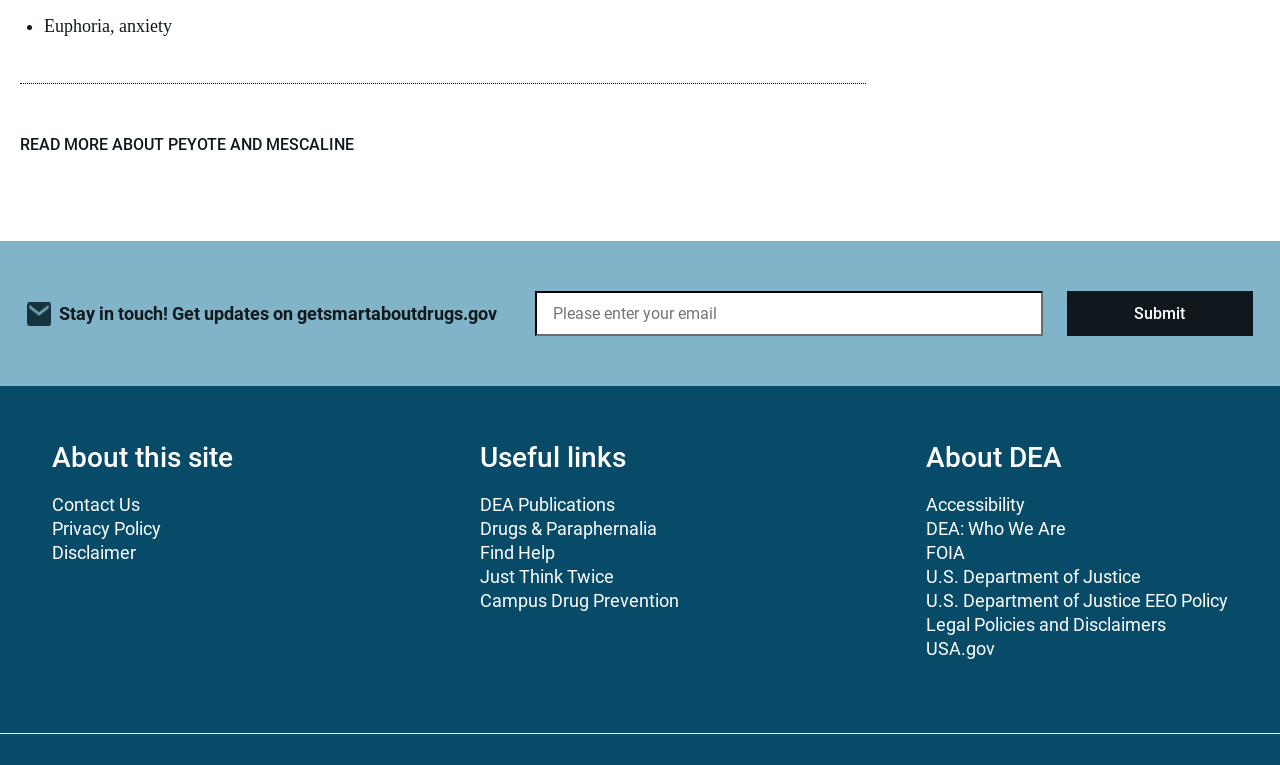What is the purpose of the textbox?
Based on the content of the image, thoroughly explain and answer the question.

The textbox has a label 'Please enter your email' and is accompanied by a 'Submit' button, indicating that the purpose of the textbox is to enter an email address.